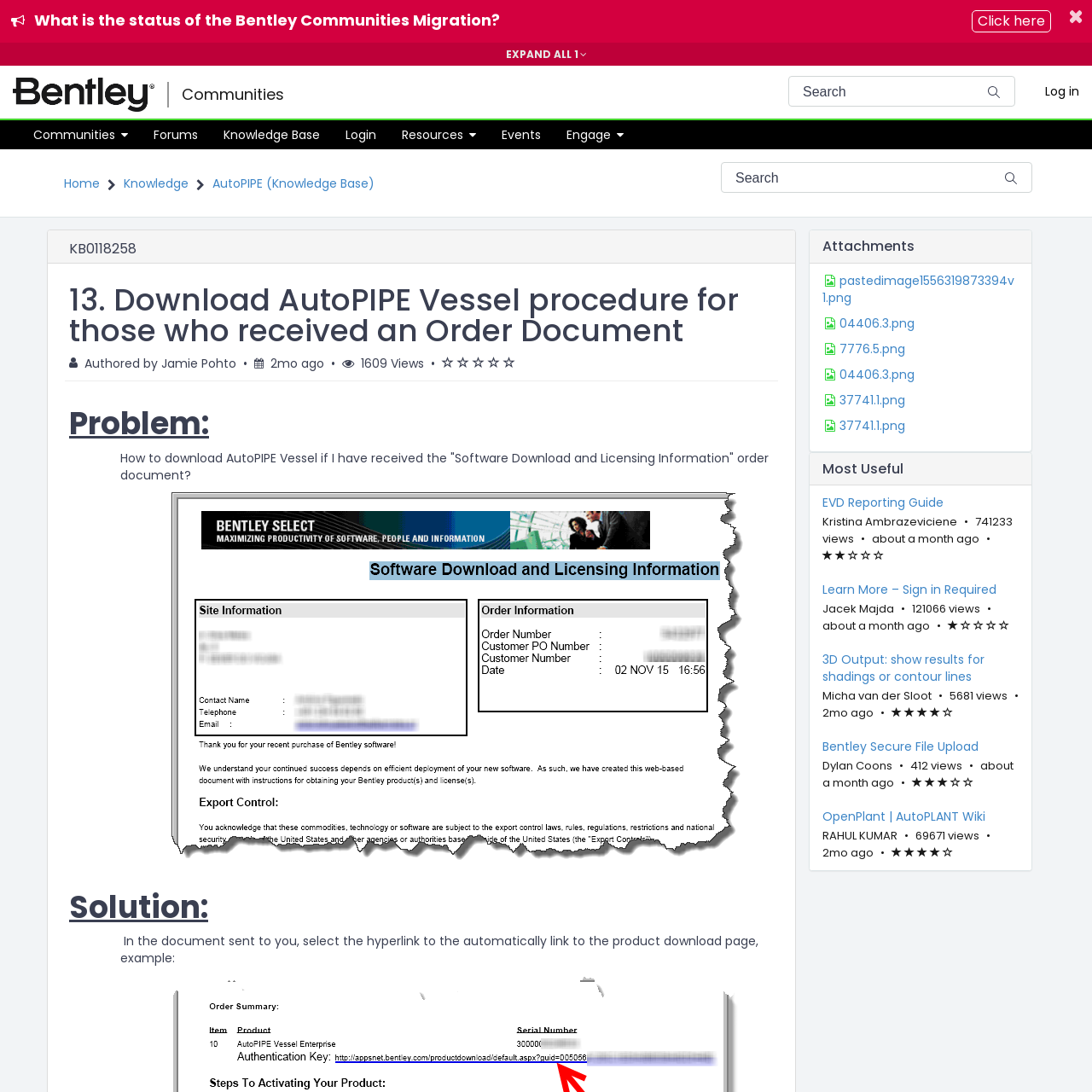Who authored the article 'EVD Reporting Guide'?
Based on the visual, give a brief answer using one word or a short phrase.

Kristina Ambrazeviciene